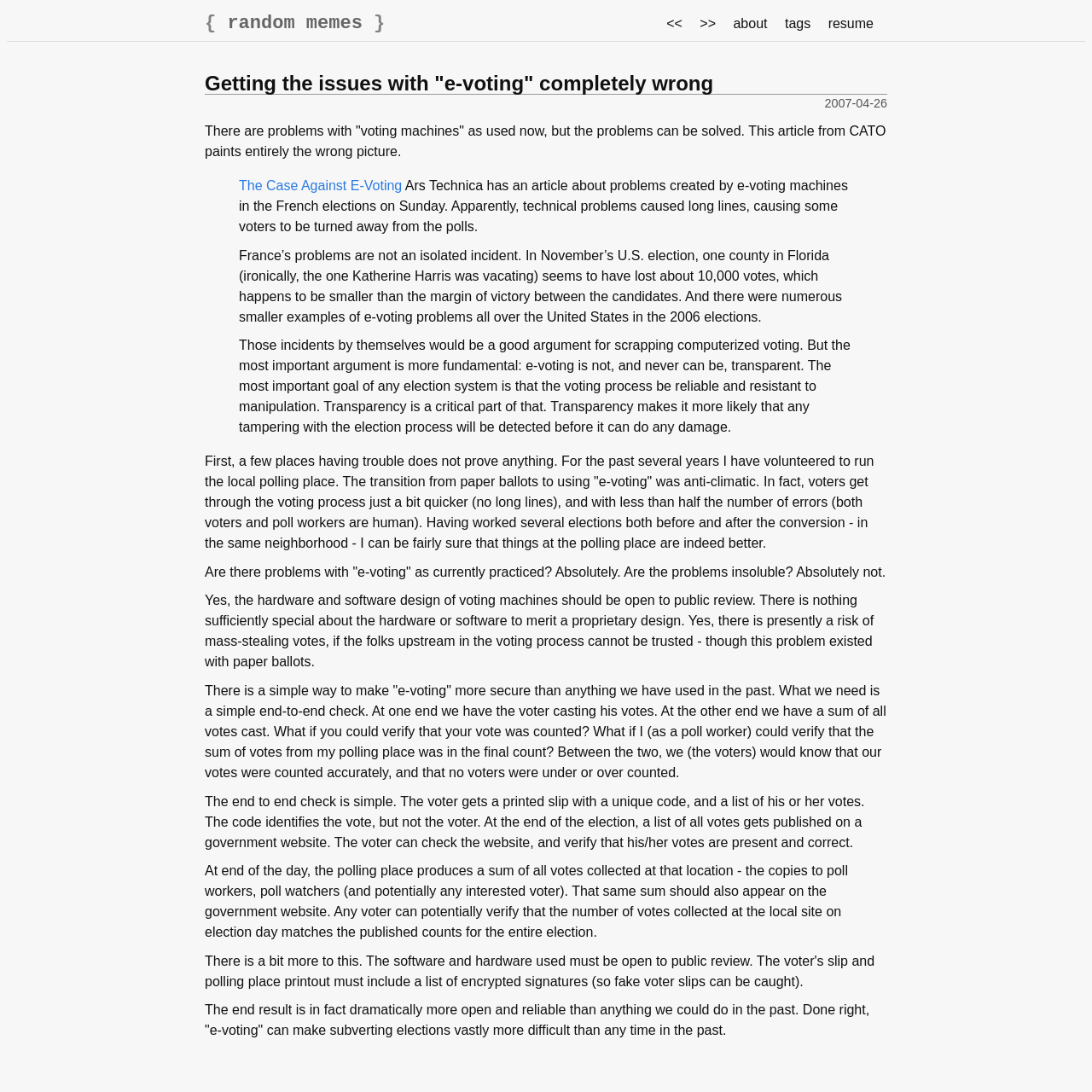What is the date of the article?
Carefully examine the image and provide a detailed answer to the question.

I found the date of the article by looking at the static text element with the content '2007-04-26' located at the top of the main content area.